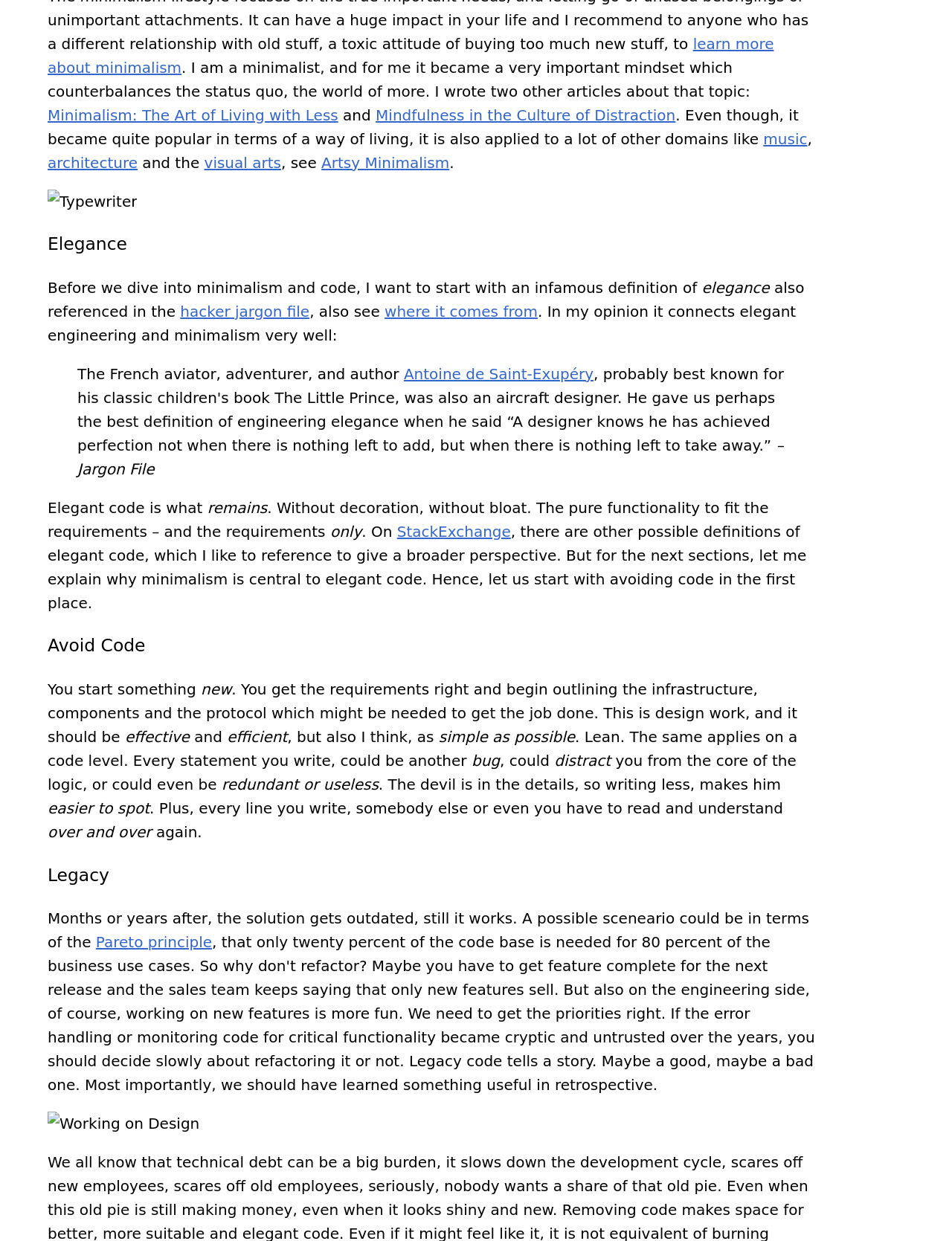Identify the bounding box for the given UI element using the description provided. Coordinates should be in the format (top-left x, top-left y, bottom-right x, bottom-right y) and must be between 0 and 1. Here is the description: learn more about minimalism

[0.05, 0.028, 0.813, 0.062]